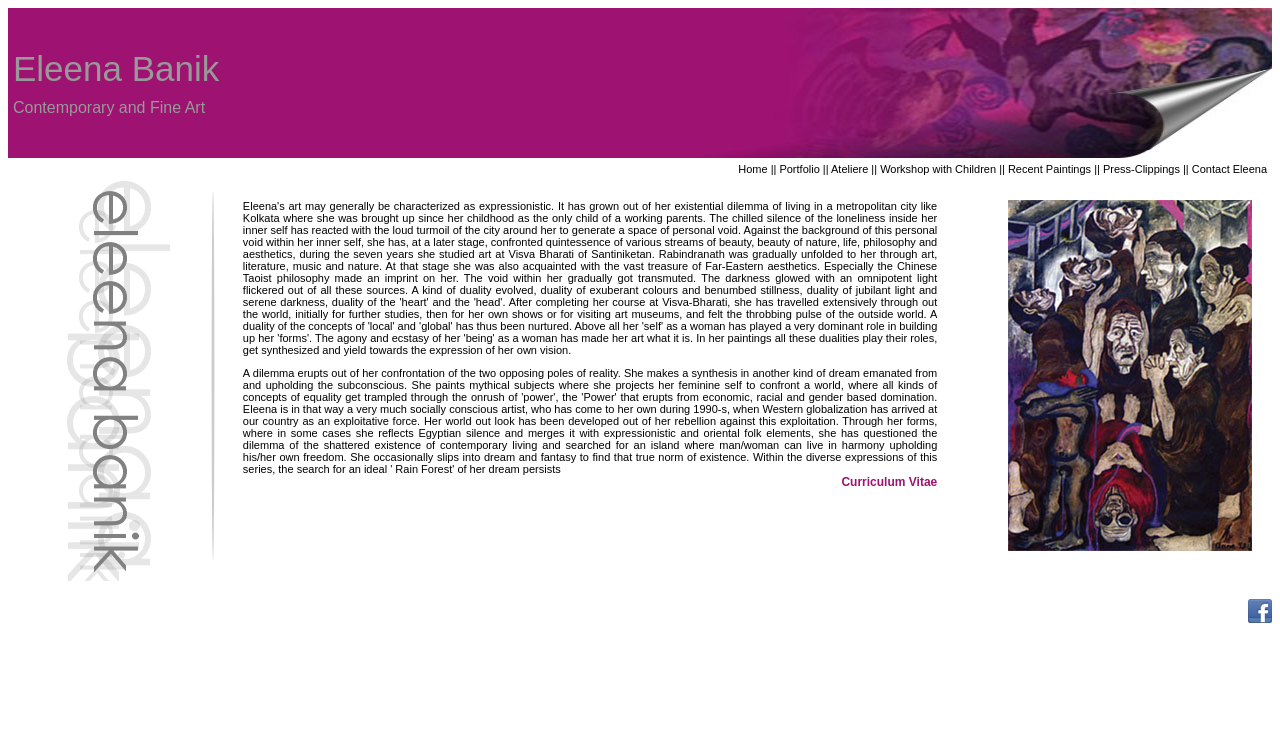How many navigation links are there?
Based on the image, answer the question with as much detail as possible.

The navigation menu has 7 links, which are 'Home', 'Portfolio', 'Ateliere', 'Workshop with Children', 'Recent Paintings', 'Press-Clippings', and 'Contact Eleena'. These links likely lead to different sections of the webpage or different webpages altogether.